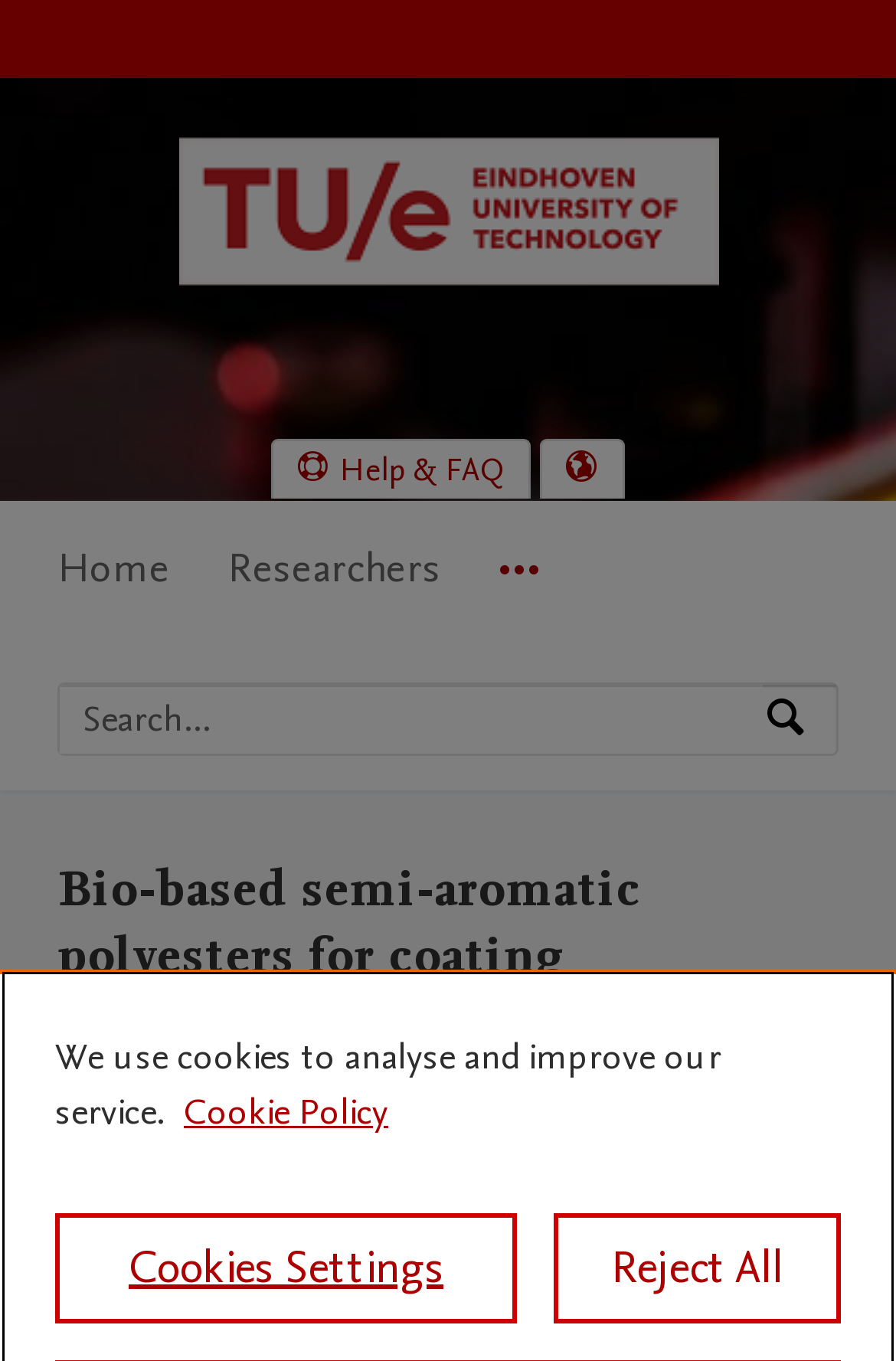Could you locate the bounding box coordinates for the section that should be clicked to accomplish this task: "Click on Eindhoven University of Technology research portal logo".

[0.199, 0.252, 0.801, 0.289]